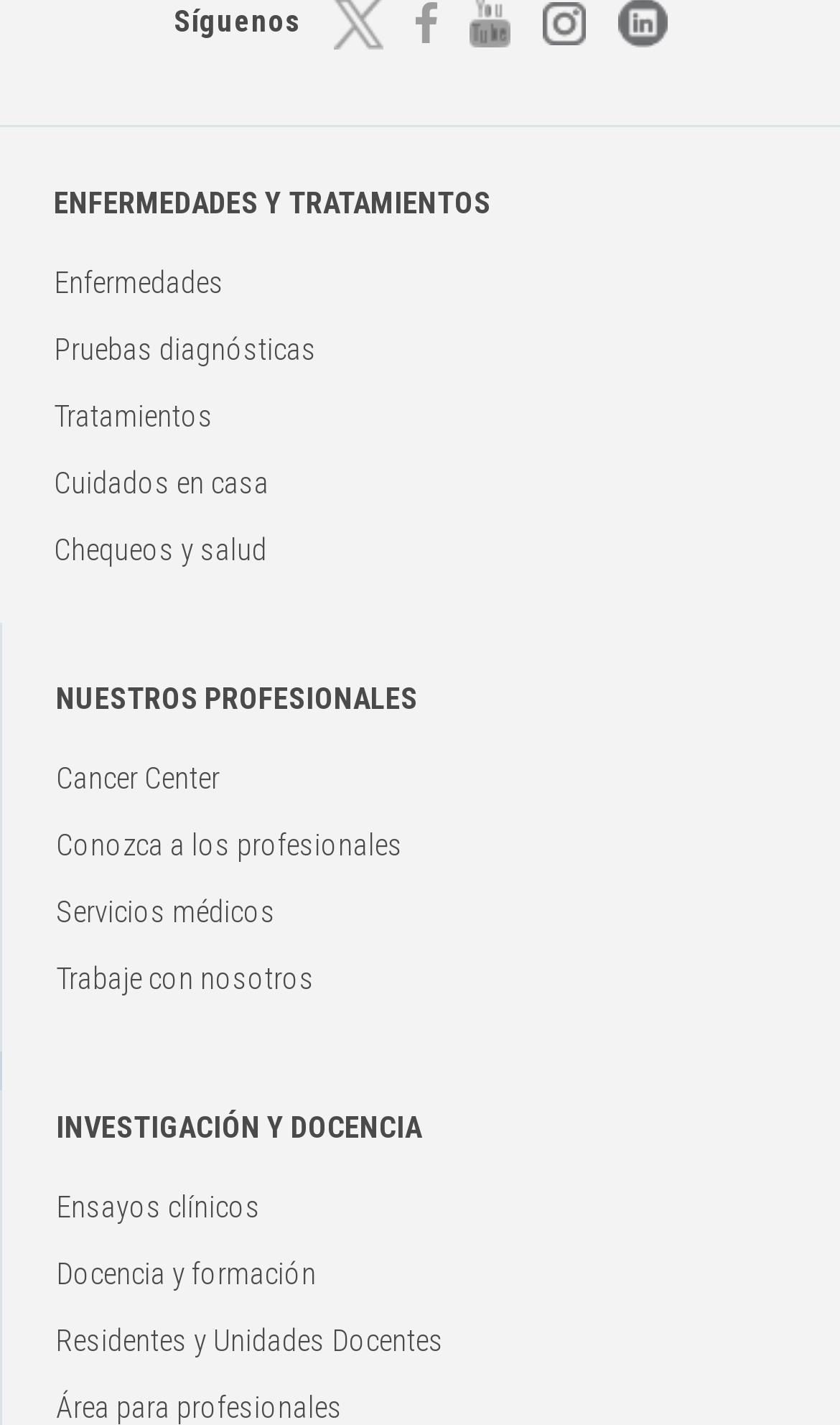Determine the bounding box coordinates of the section to be clicked to follow the instruction: "Learn about Enfermedades". The coordinates should be given as four float numbers between 0 and 1, formatted as [left, top, right, bottom].

[0.064, 0.185, 0.267, 0.21]